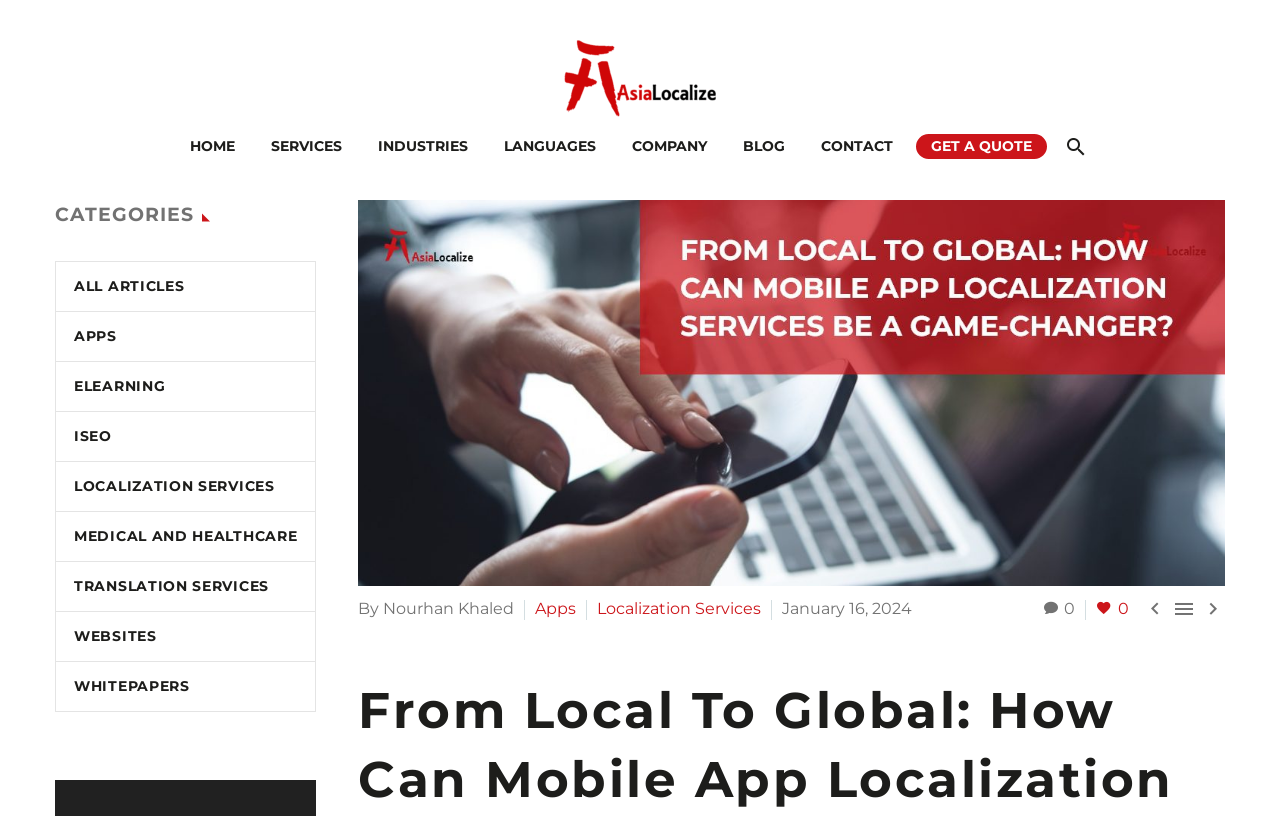Identify the bounding box coordinates of the region I need to click to complete this instruction: "Get a quote for mobile app localization services".

[0.714, 0.161, 0.819, 0.197]